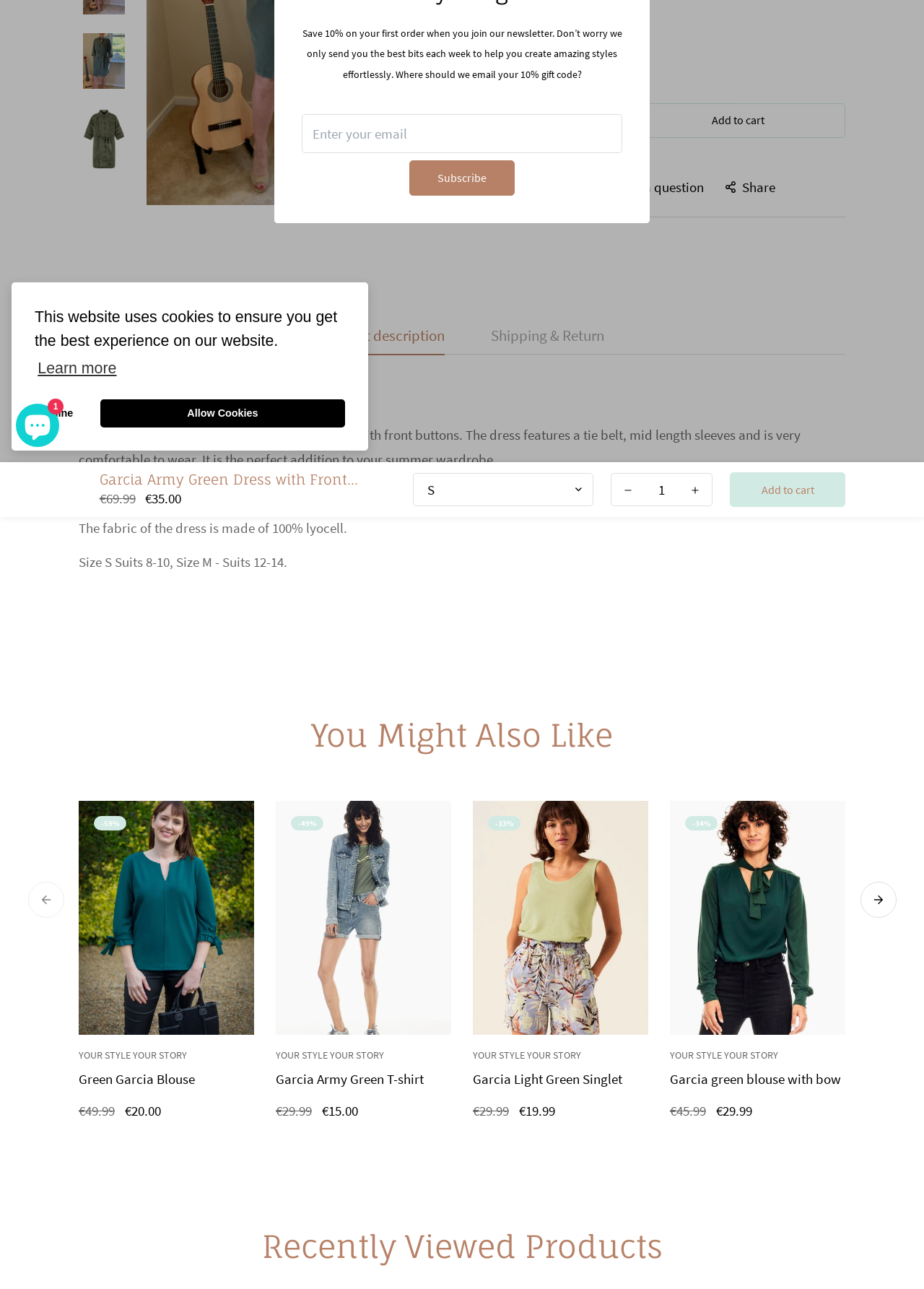Using floating point numbers between 0 and 1, provide the bounding box coordinates in the format (top-left x, top-left y, bottom-right x, bottom-right y). Locate the UI element described here: Allow Cookies

[0.109, 0.31, 0.373, 0.332]